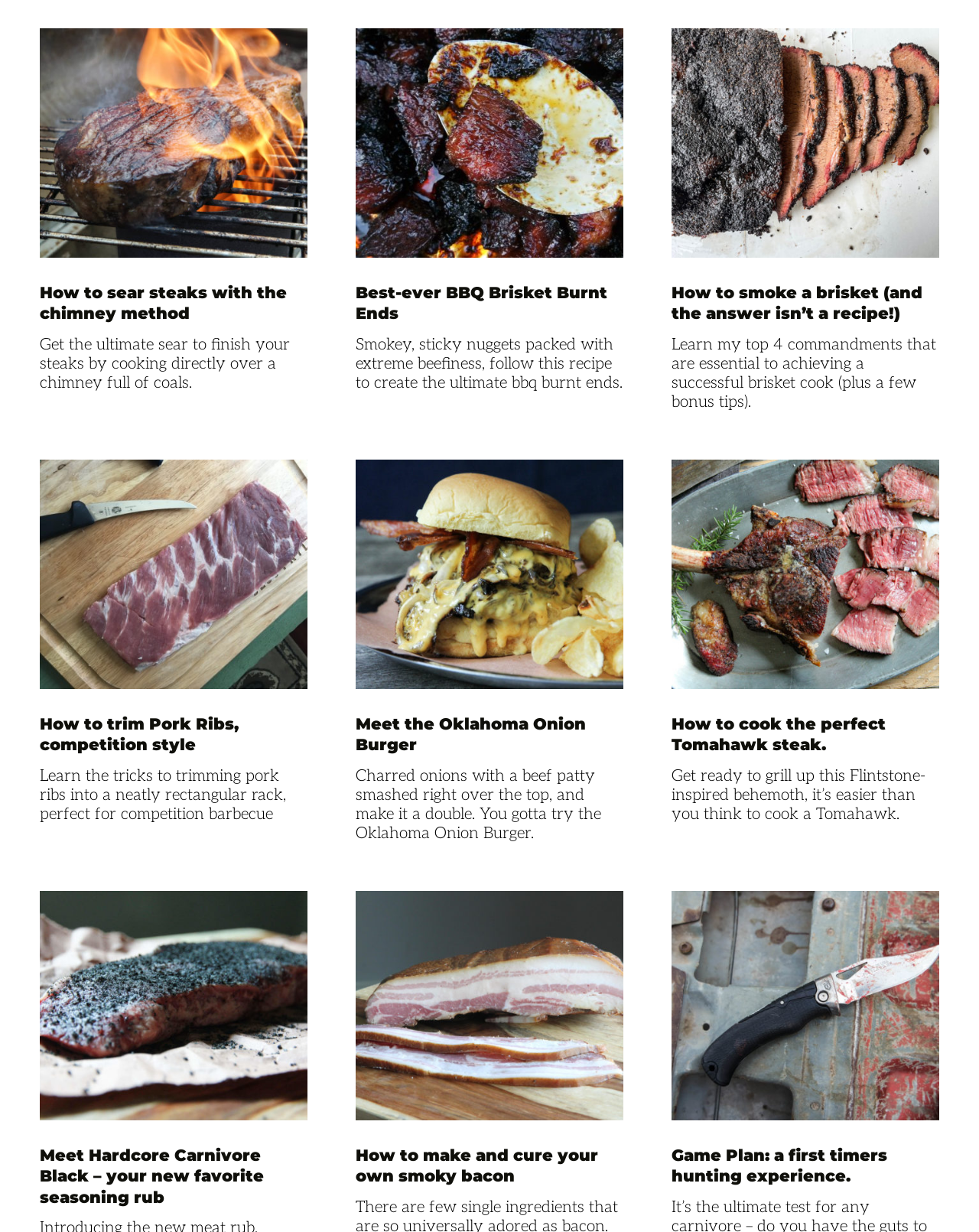What is the topic of the last link? Please answer the question using a single word or phrase based on the image.

Game Plan: a first timers hunting experience